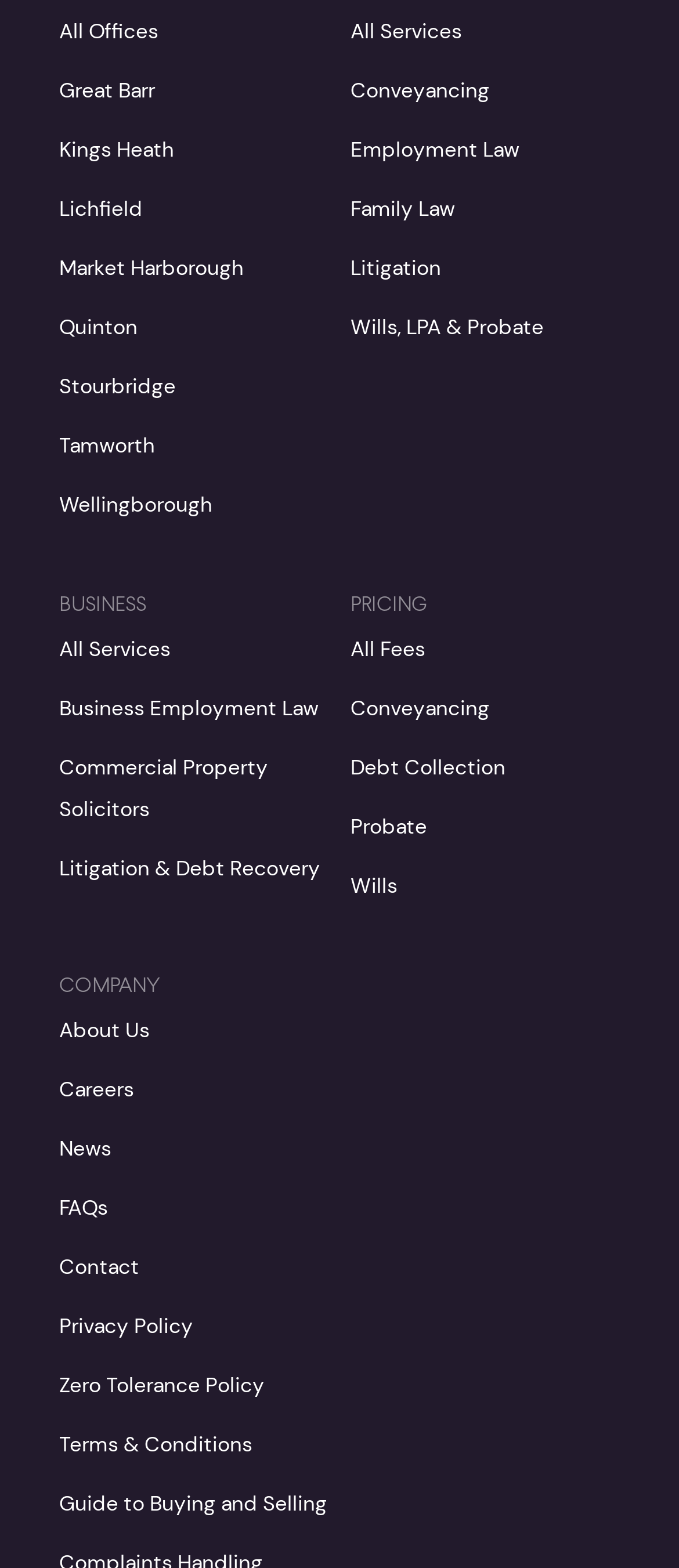Answer the question in a single word or phrase:
What can be found in the 'Company' section?

Company information